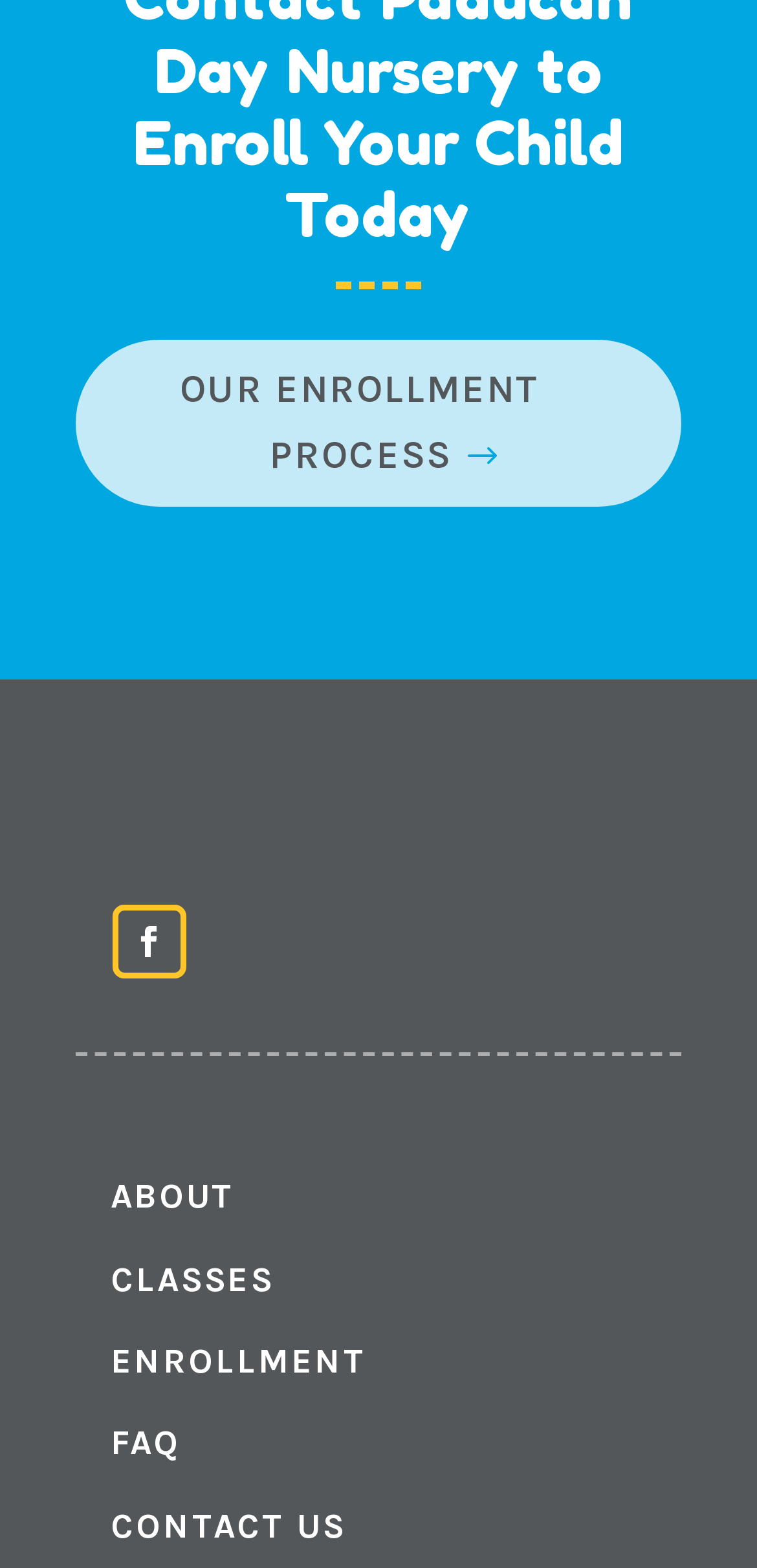Provide a brief response using a word or short phrase to this question:
What is the second element on the webpage?

icon